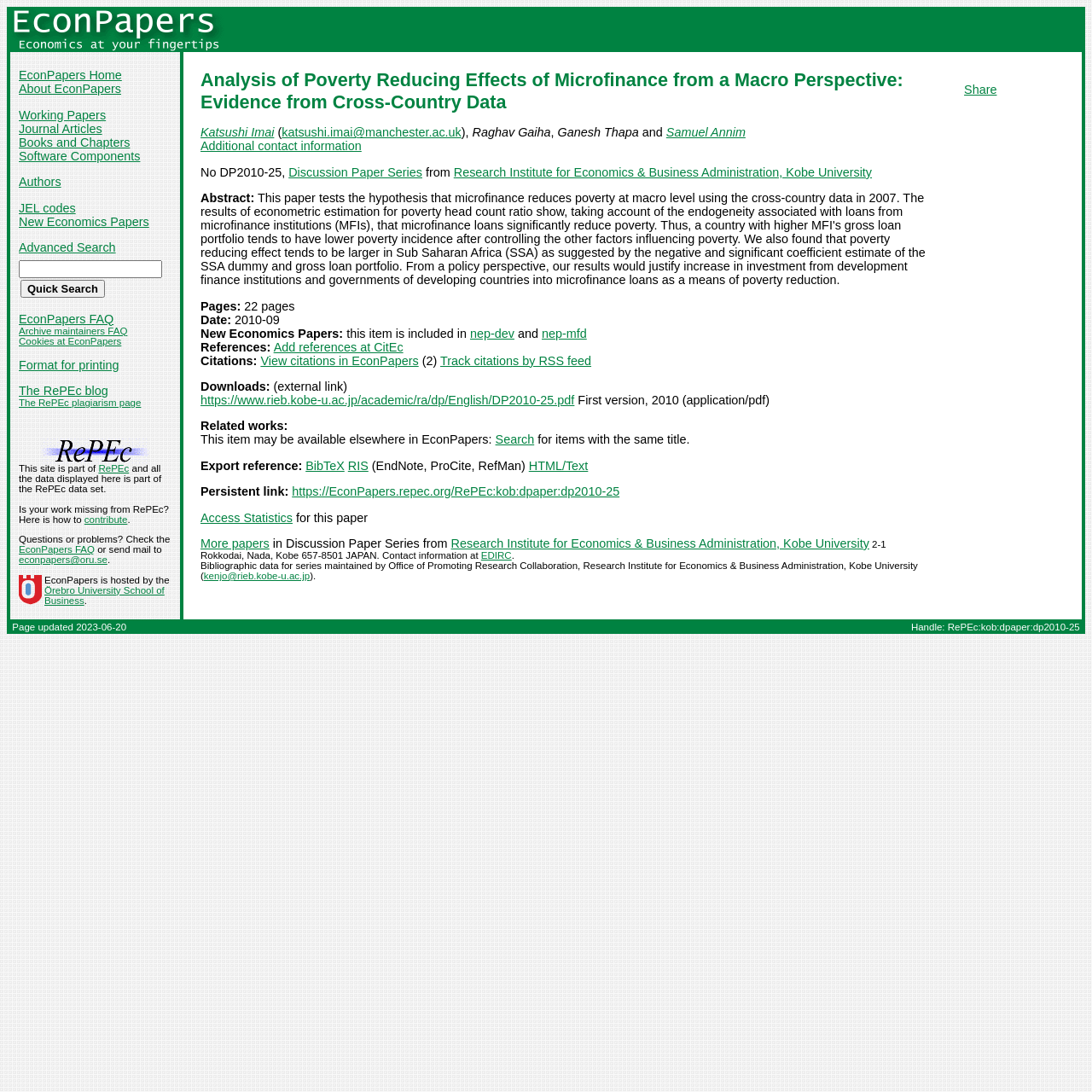Locate the bounding box coordinates of the element that needs to be clicked to carry out the instruction: "Download the paper in PDF format". The coordinates should be given as four float numbers ranging from 0 to 1, i.e., [left, top, right, bottom].

[0.184, 0.36, 0.526, 0.373]